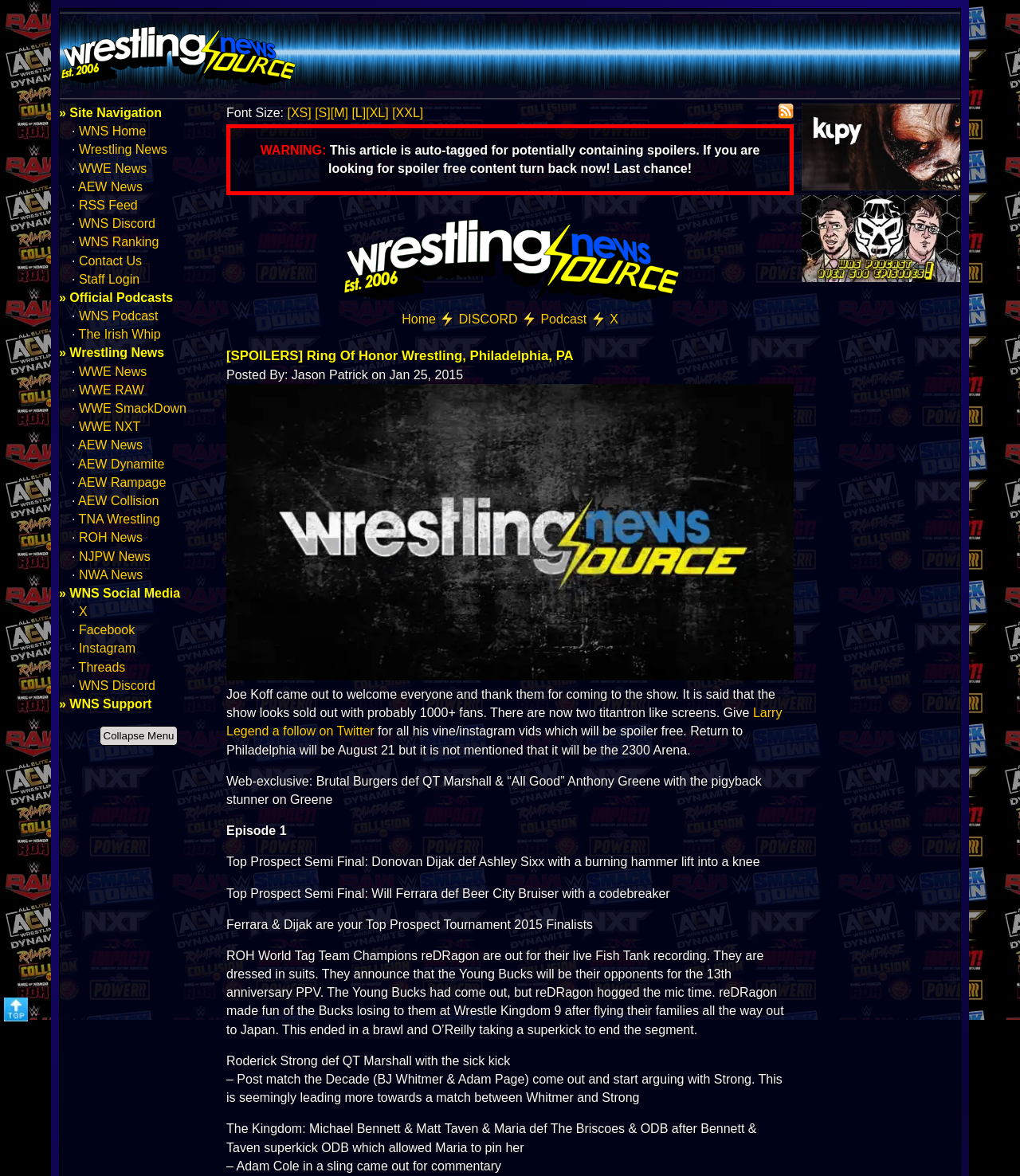Find the bounding box coordinates of the area that needs to be clicked in order to achieve the following instruction: "Click on WWE News". The coordinates should be specified as four float numbers between 0 and 1, i.e., [left, top, right, bottom].

[0.077, 0.137, 0.144, 0.149]